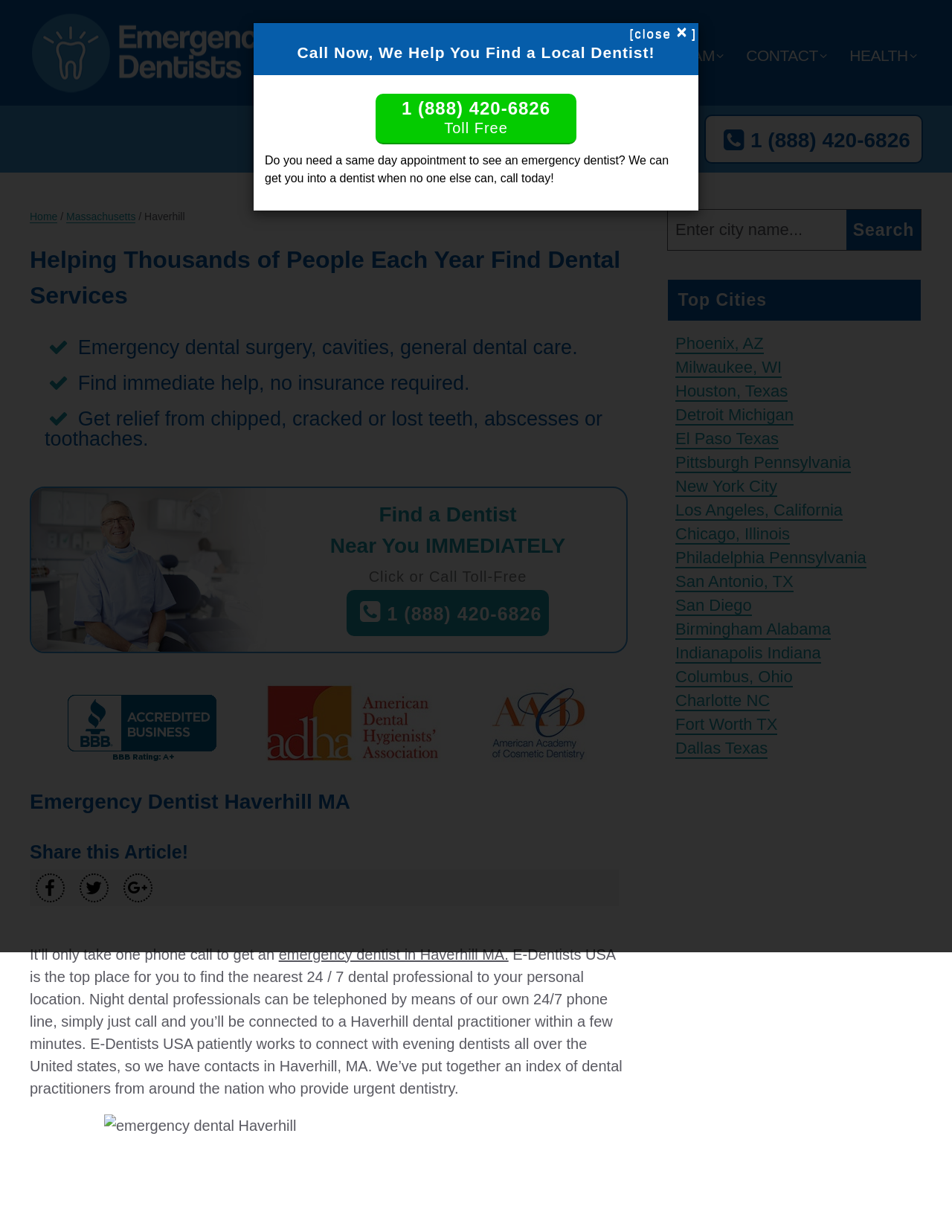What types of dental services are mentioned on the webpage?
Kindly offer a detailed explanation using the data available in the image.

The webpage mentions various types of dental services, including emergency dental surgery, cavities, and general dental care. These services are mentioned in the text at the top of the page, indicating that they are the types of services provided by the organization.